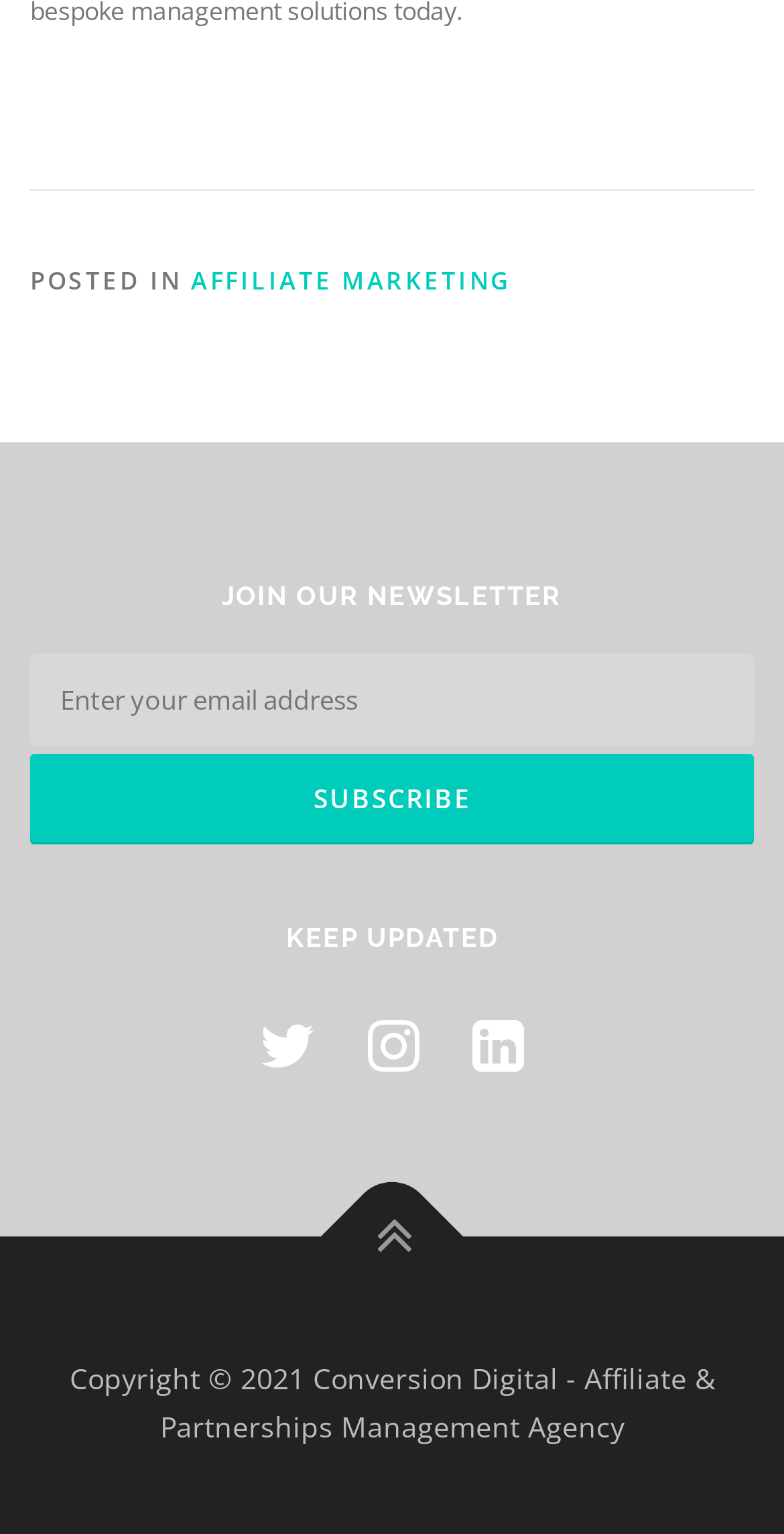What is the action of the button?
Refer to the image and give a detailed response to the question.

The button is located below the textbox and has a text 'Subscribe', indicating that clicking this button will subscribe the user to the newsletter.